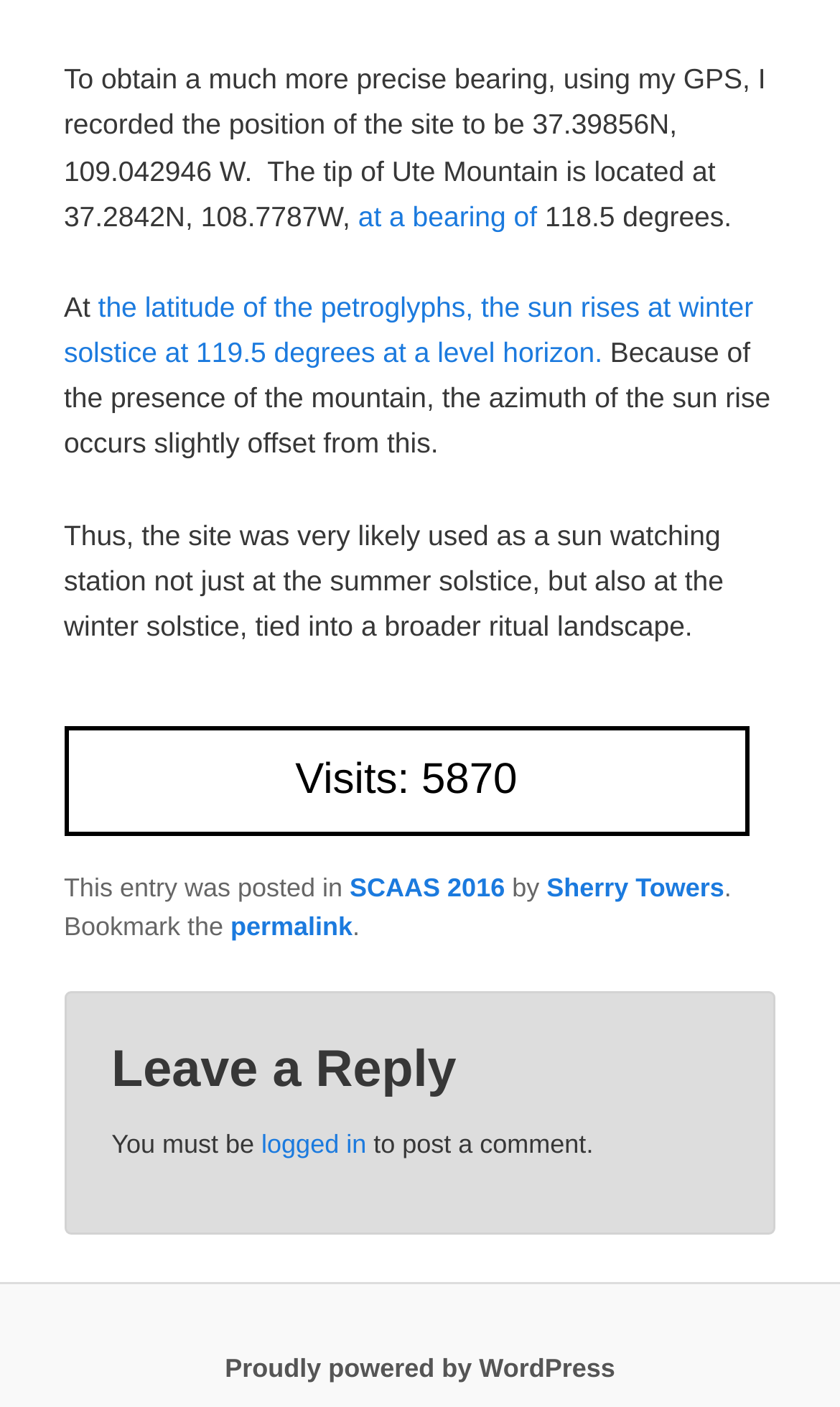Based on the element description permalink, identify the bounding box coordinates for the UI element. The coordinates should be in the format (top-left x, top-left y, bottom-right x, bottom-right y) and within the 0 to 1 range.

[0.274, 0.647, 0.42, 0.668]